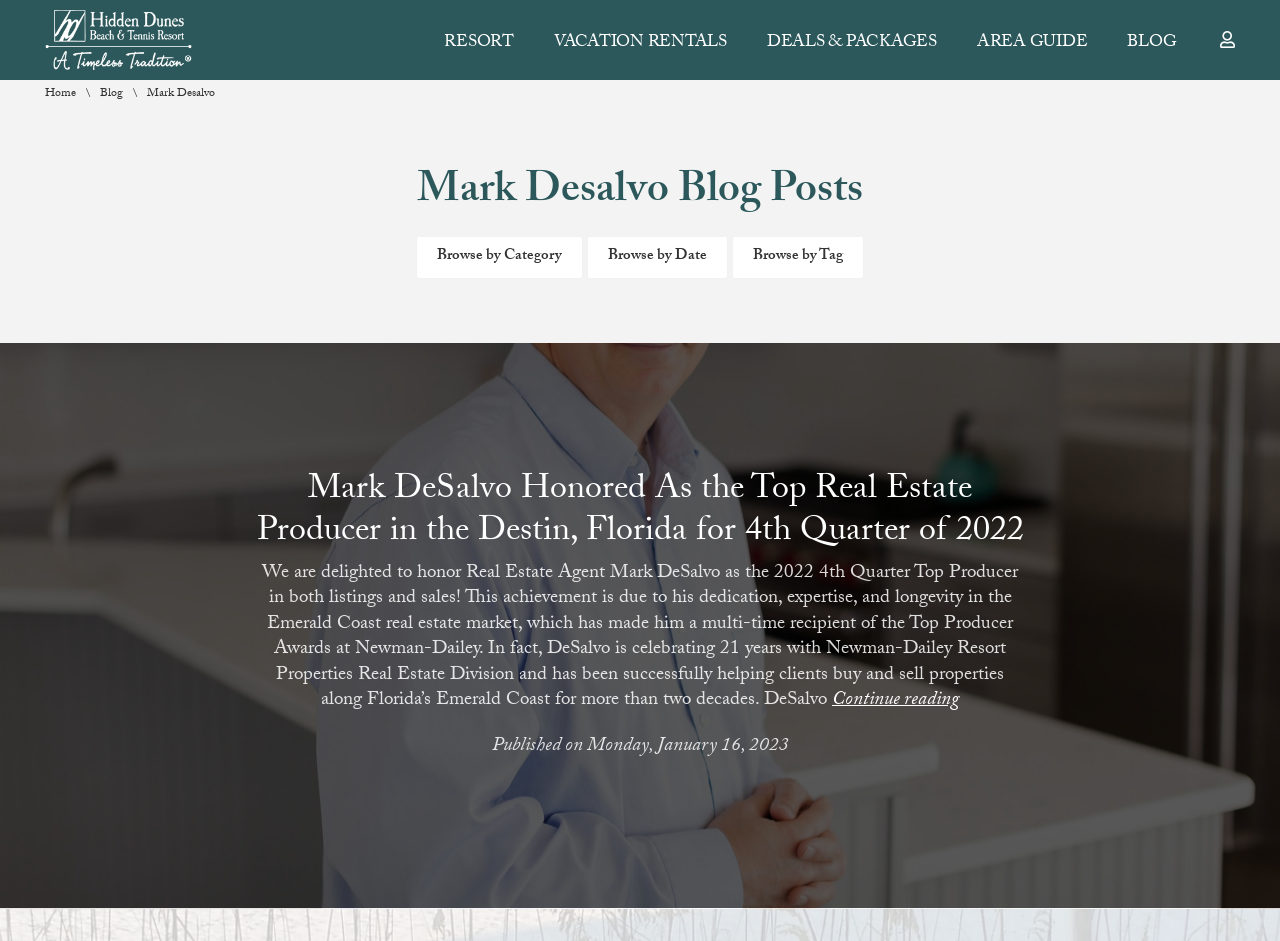Locate the bounding box coordinates of the element's region that should be clicked to carry out the following instruction: "Go to the RESORT page". The coordinates need to be four float numbers between 0 and 1, i.e., [left, top, right, bottom].

[0.347, 0.037, 0.402, 0.055]